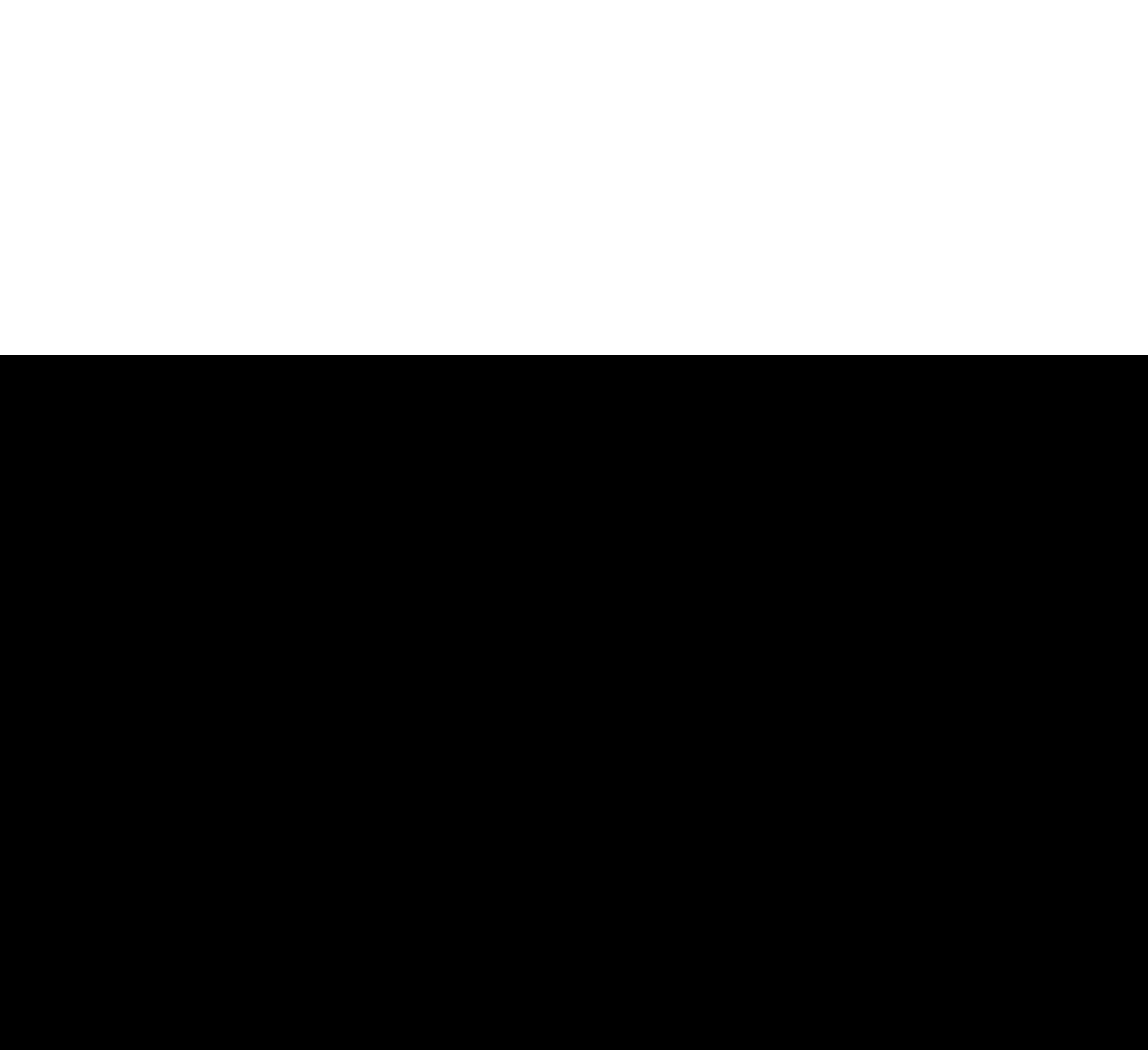How many navigation sections are there?
Look at the image and respond with a single word or a short phrase.

3